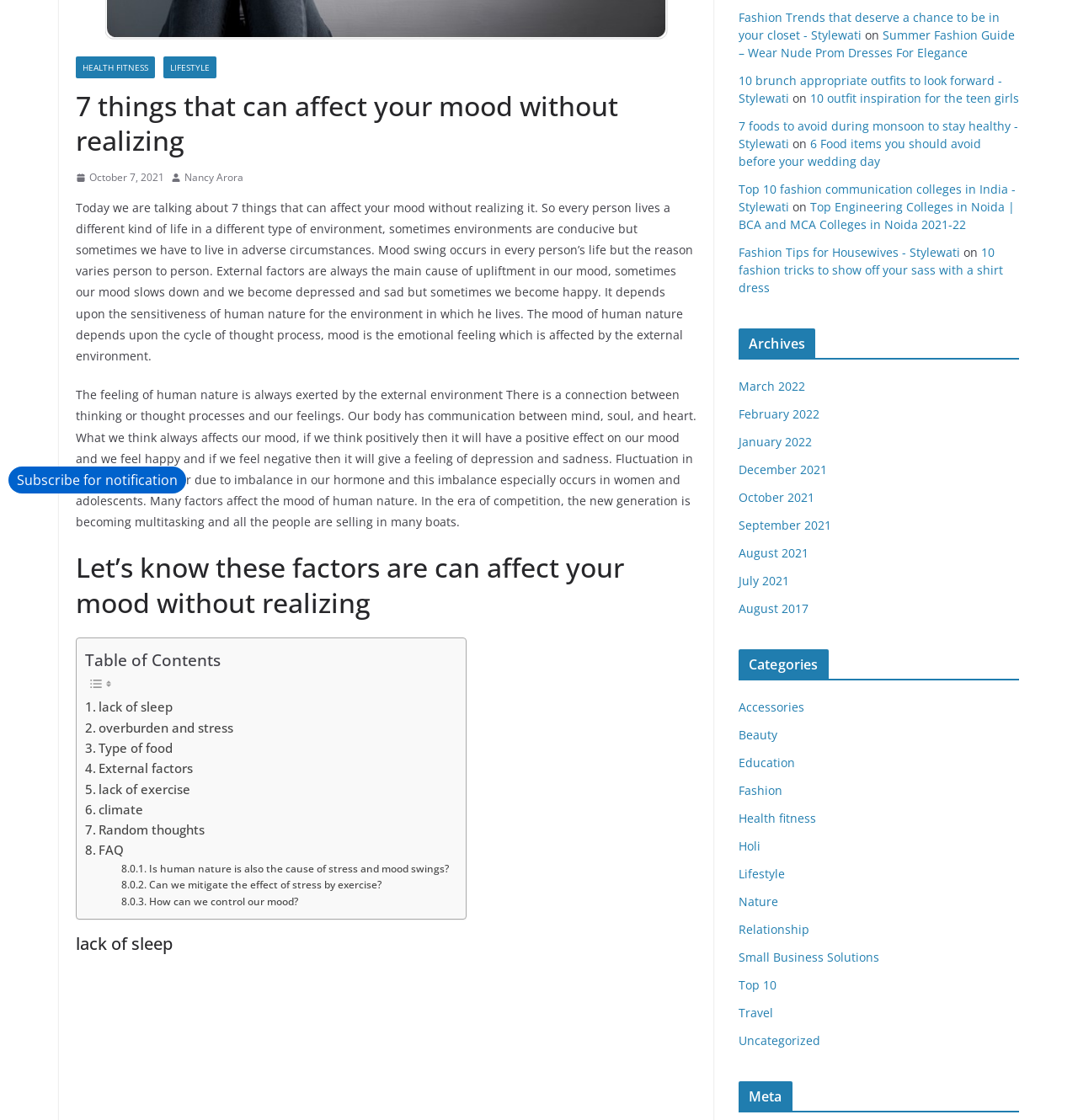Using floating point numbers between 0 and 1, provide the bounding box coordinates in the format (top-left x, top-left y, bottom-right x, bottom-right y). Locate the UI element described here: Contact

None